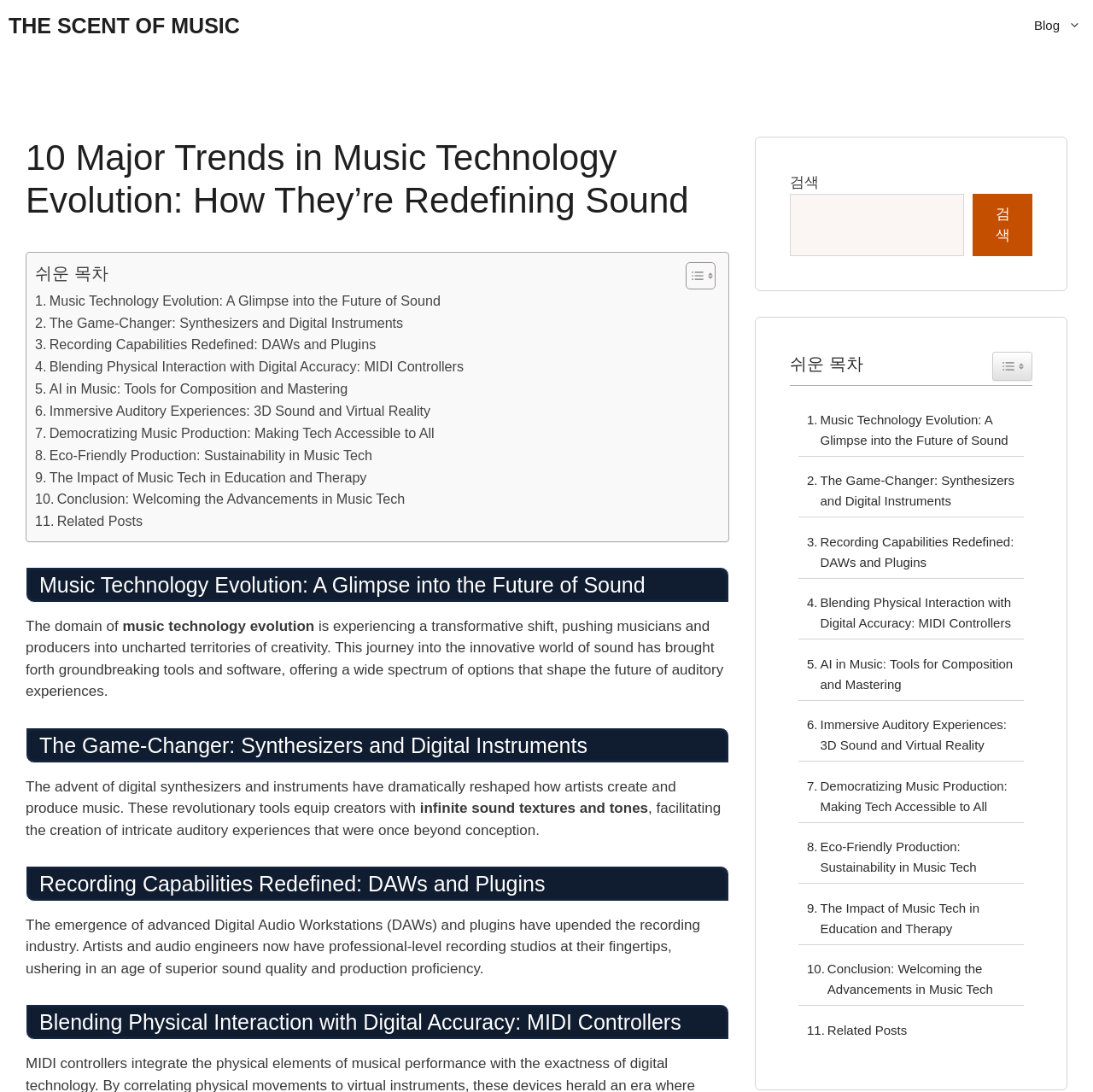What is the focus of the 'The Game-Changer' section?
Answer the question in a detailed and comprehensive manner.

The 'The Game-Changer' section is focused on the impact of digital synthesizers and instruments on music creation and production, highlighting how they have dramatically reshaped the music industry.